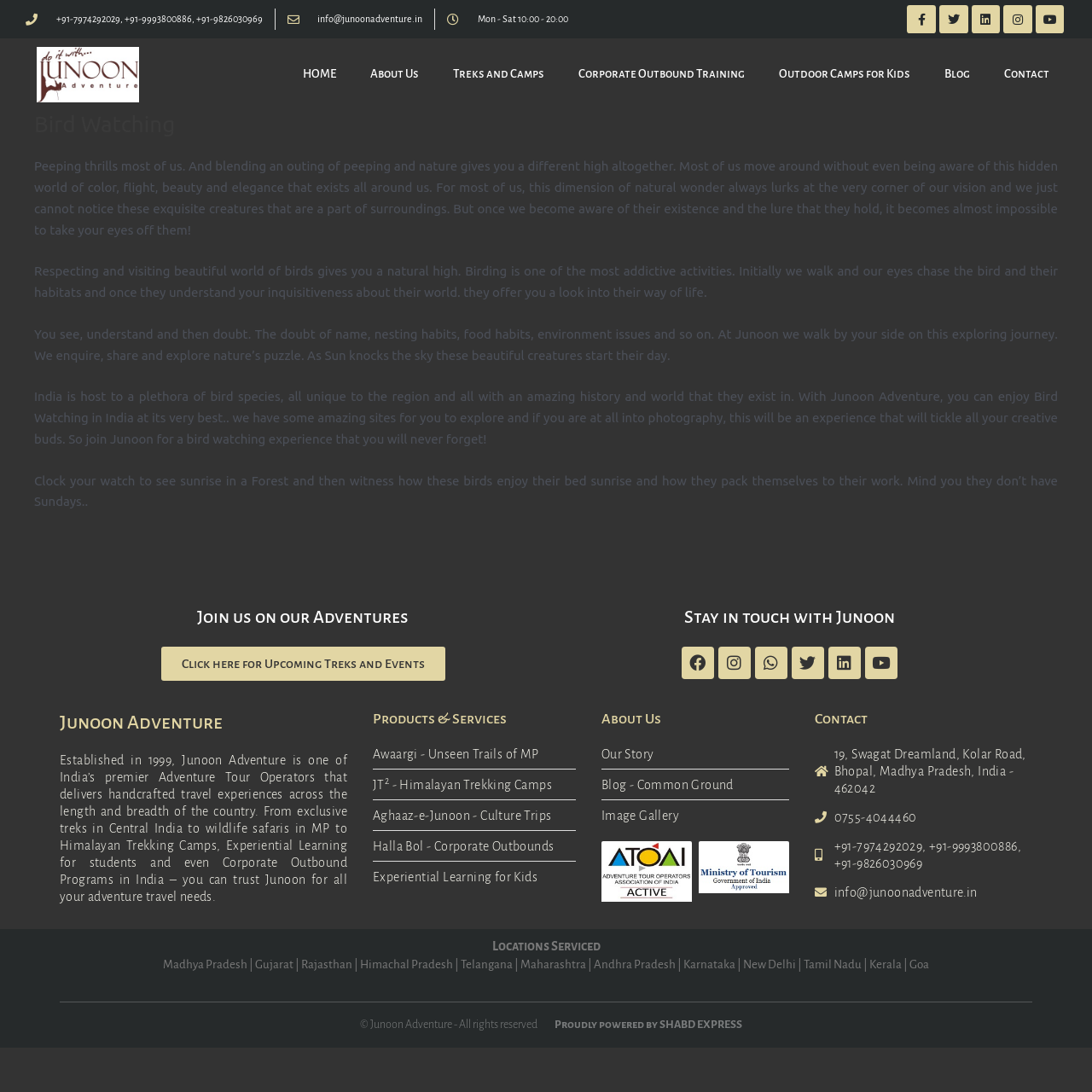Pinpoint the bounding box coordinates of the clickable area necessary to execute the following instruction: "Call the phone number". The coordinates should be given as four float numbers between 0 and 1, namely [left, top, right, bottom].

[0.051, 0.013, 0.24, 0.022]